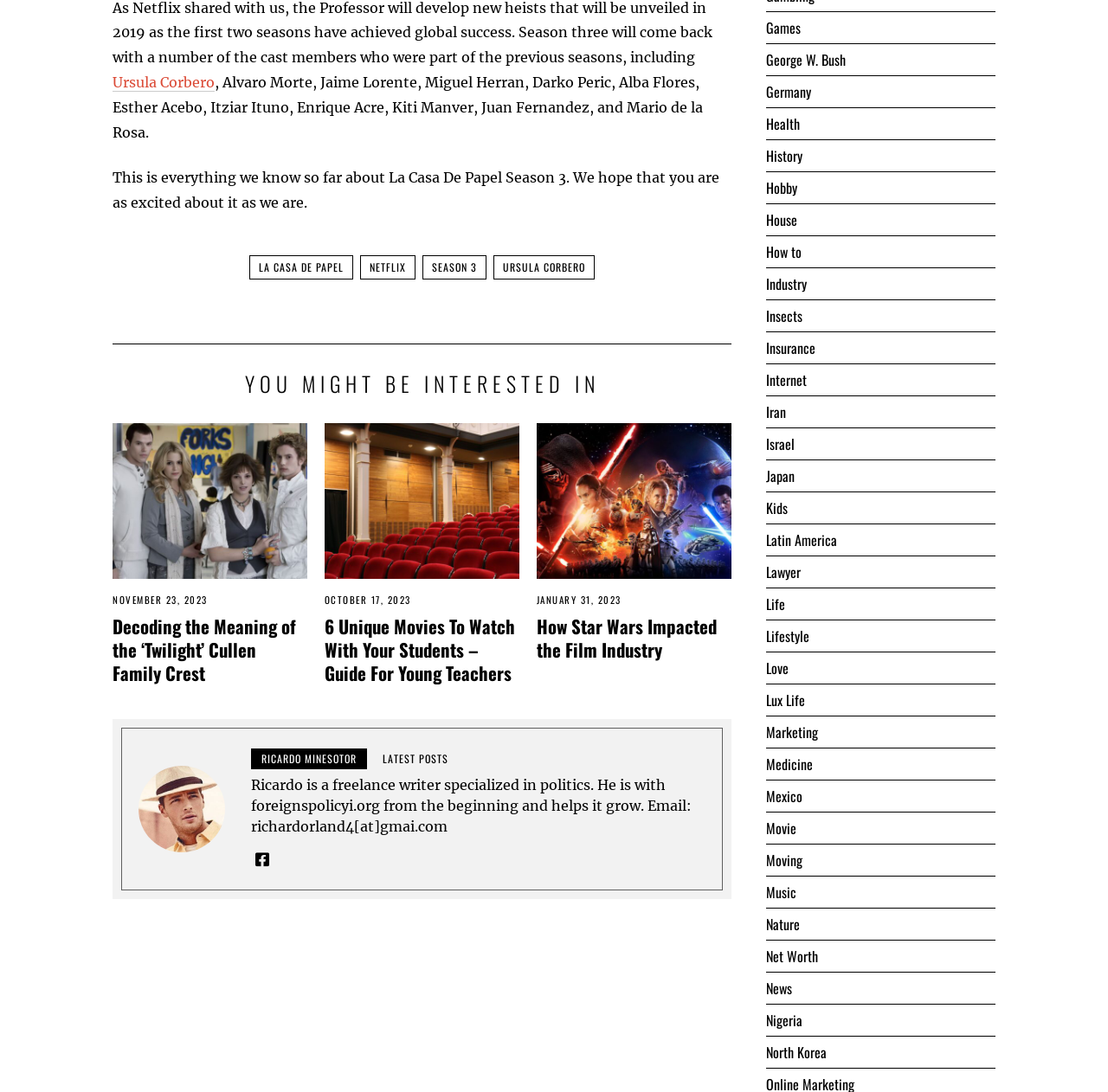Determine the bounding box coordinates for the area that should be clicked to carry out the following instruction: "Click on the link to La Casa De Papel".

[0.225, 0.234, 0.319, 0.256]